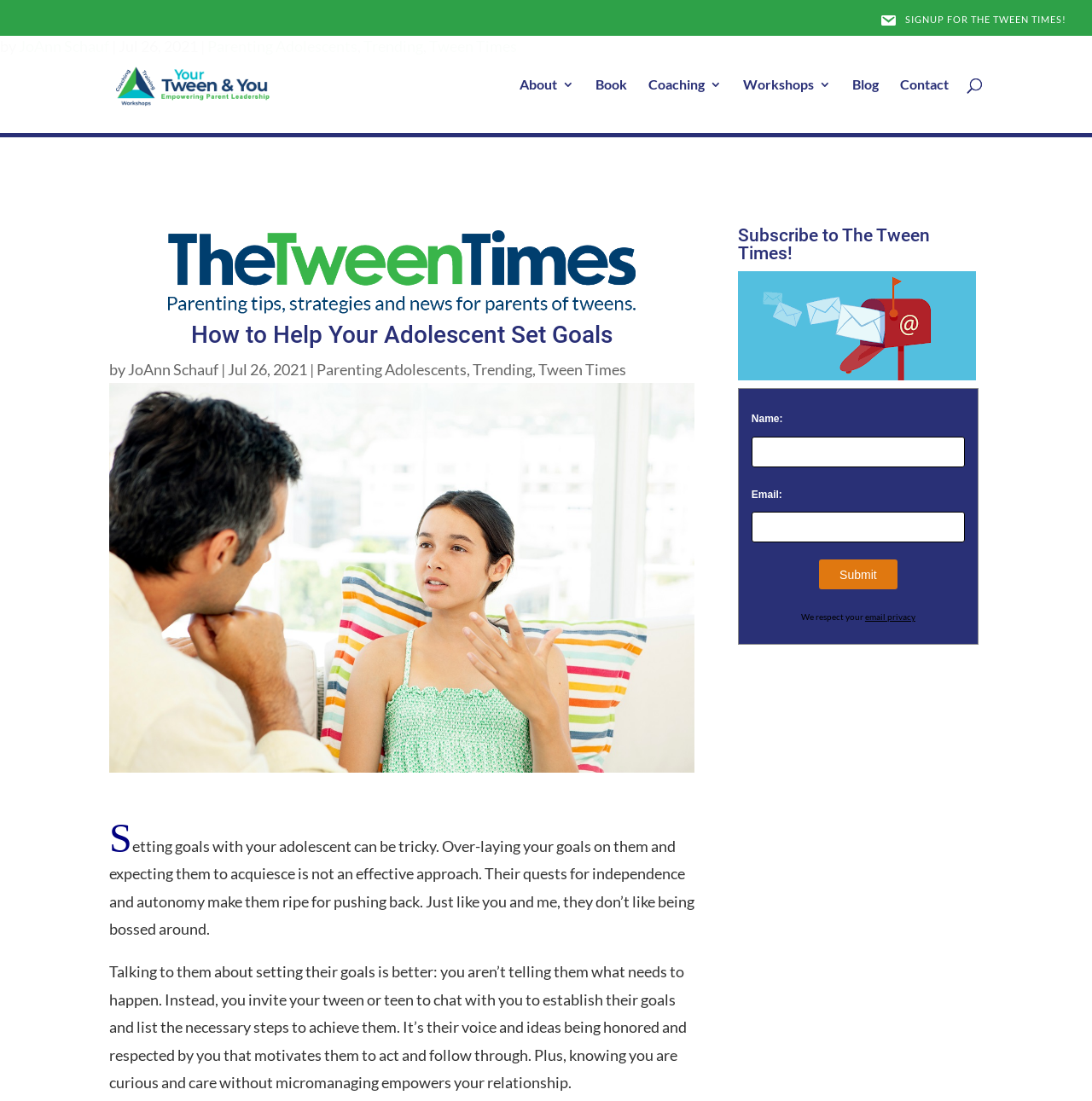Extract the main heading text from the webpage.

How to Help Your Adolescent Set Goals